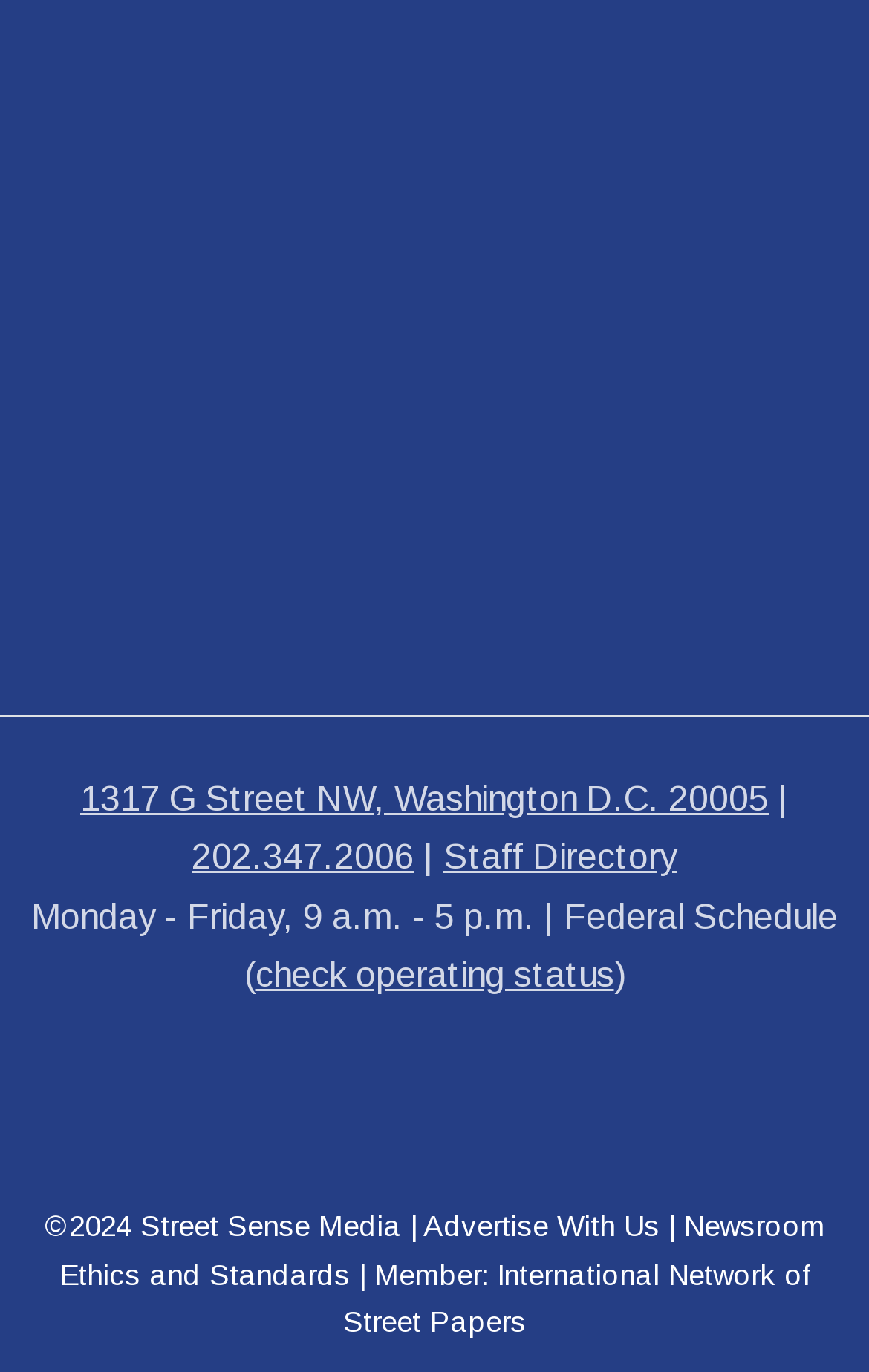Given the description Staff Directory, predict the bounding box coordinates of the UI element. Ensure the coordinates are in the format (top-left x, top-left y, bottom-right x, bottom-right y) and all values are between 0 and 1.

[0.51, 0.551, 0.779, 0.578]